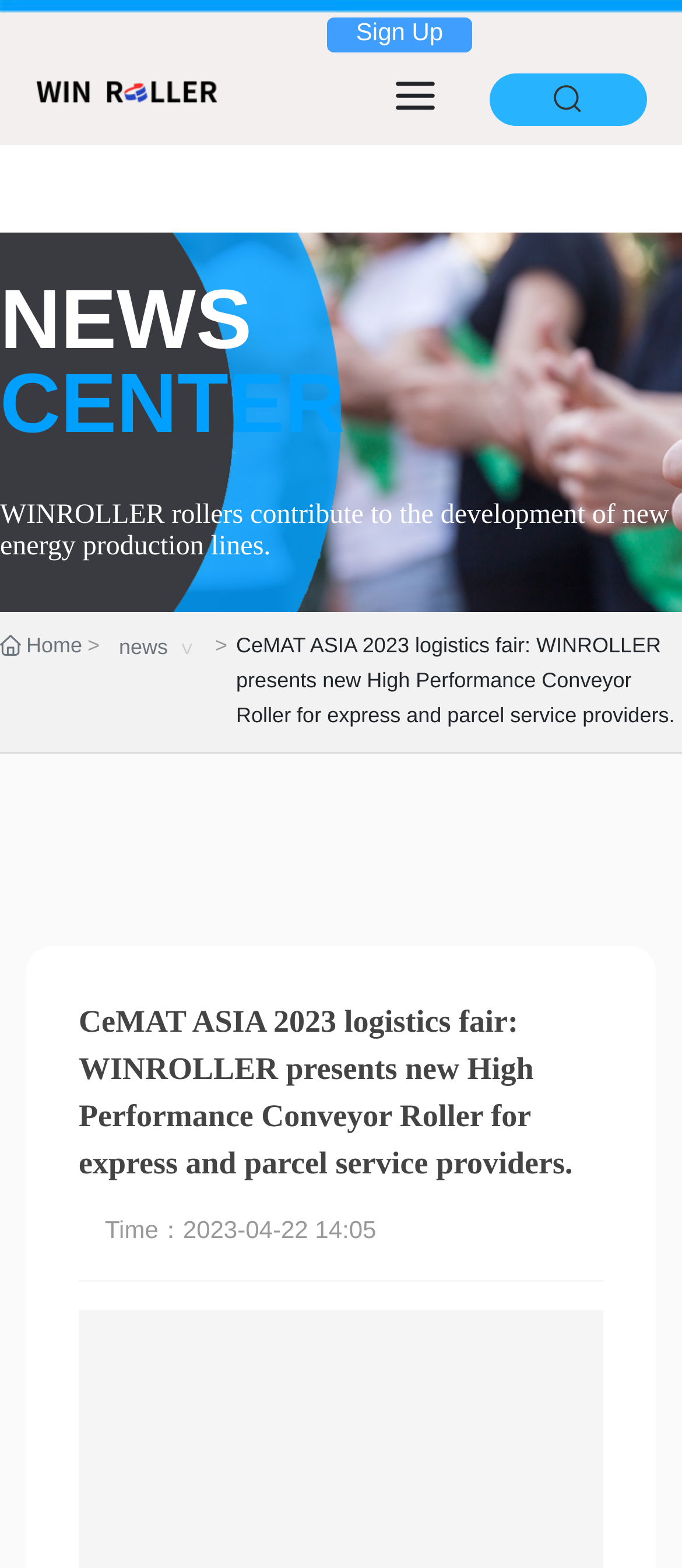How many links are there in the top navigation bar?
Please answer using one word or phrase, based on the screenshot.

4